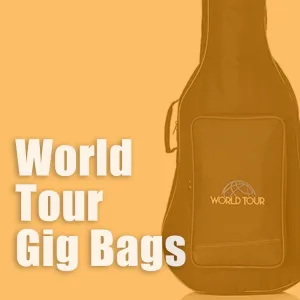What is the primary purpose of the gig bag?
Look at the webpage screenshot and answer the question with a detailed explanation.

The caption states that the gig bag is designed to provide reliable protection for musical instruments, catering to the needs of musicians on the go, which implies that its primary purpose is to safeguard instruments.